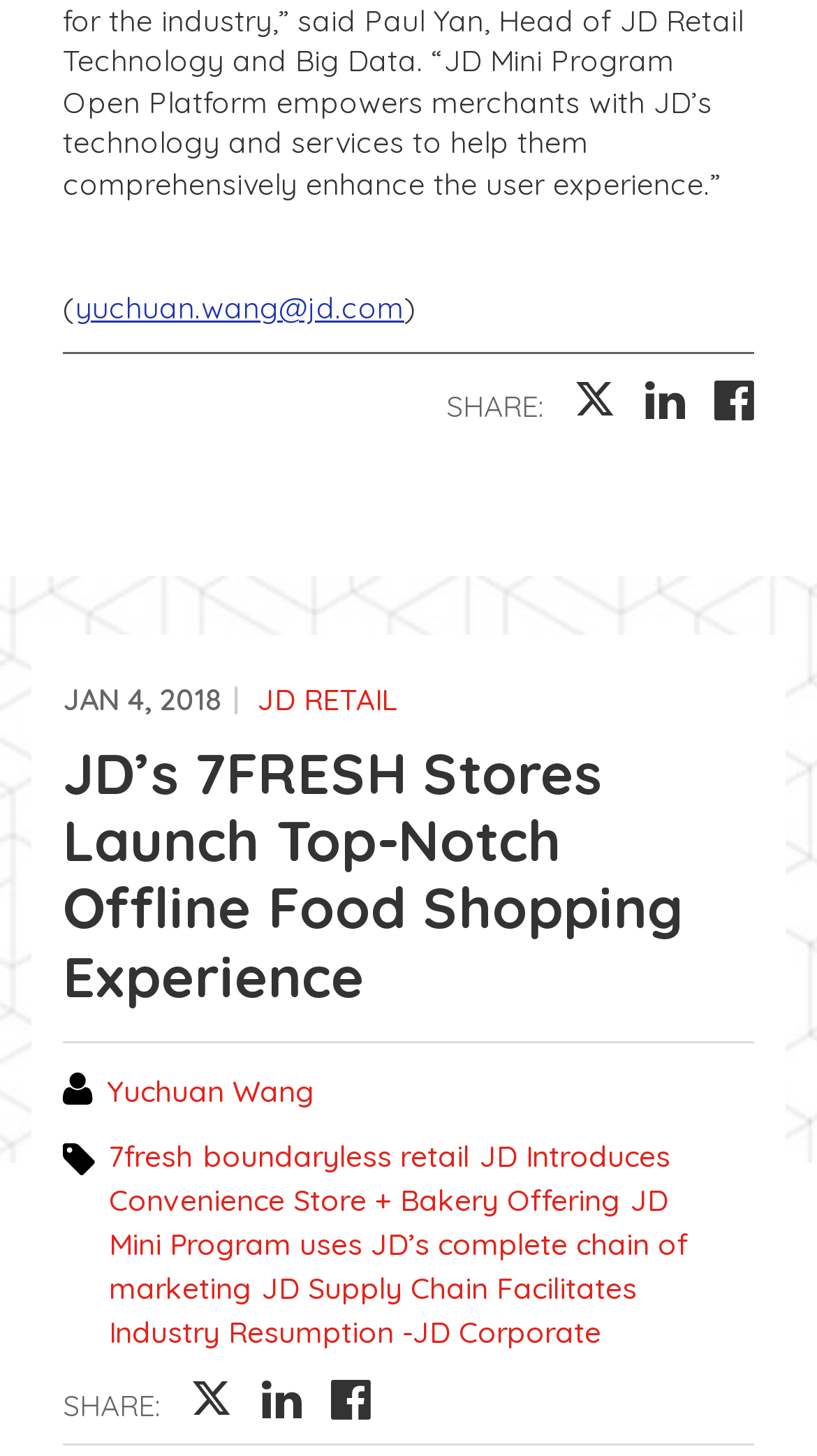Give a one-word or short phrase answer to this question: 
What is the topic of the article?

JD’s 7FRESH Stores